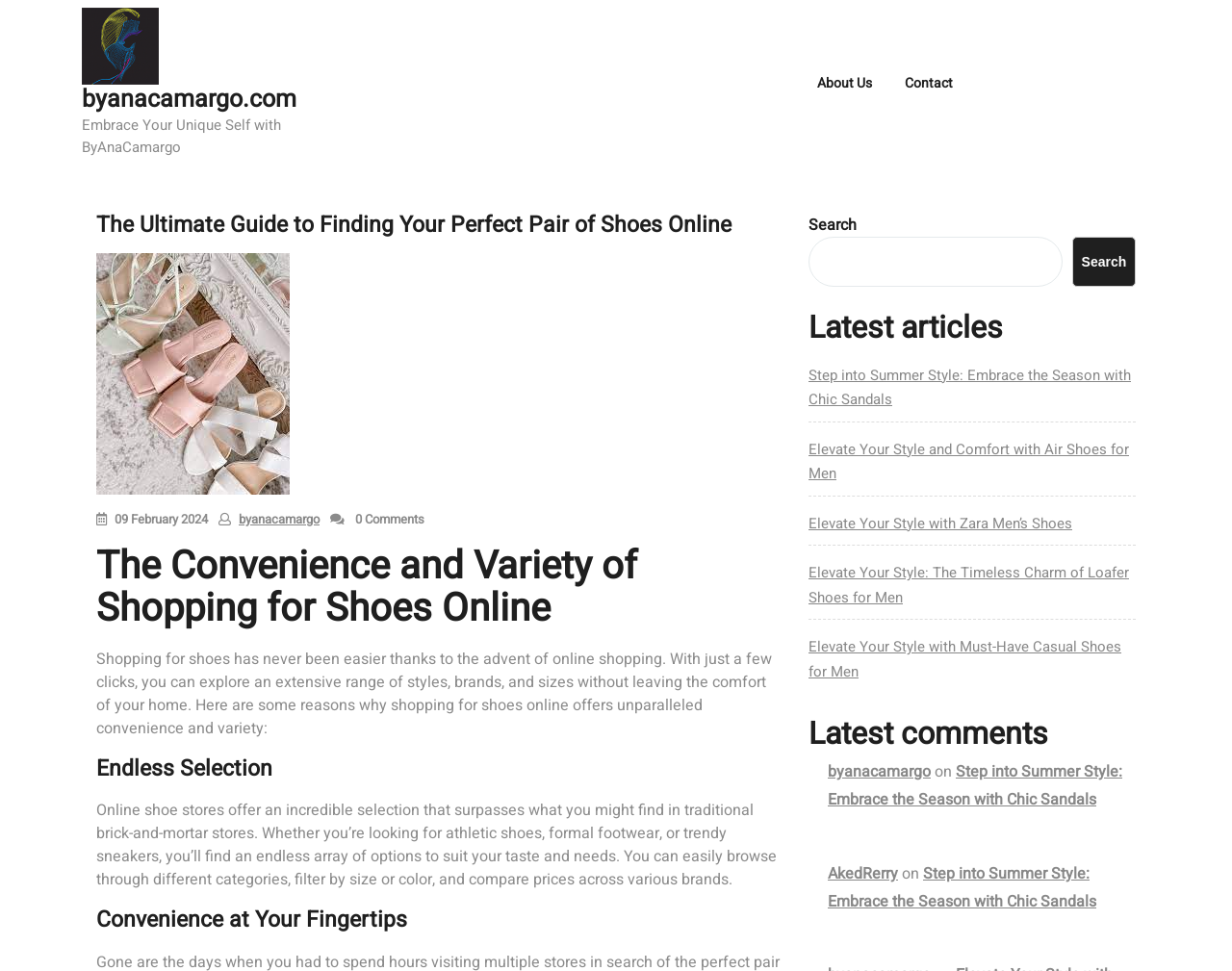What can you do with the search bar?
Refer to the image and respond with a one-word or short-phrase answer.

Search for shoes